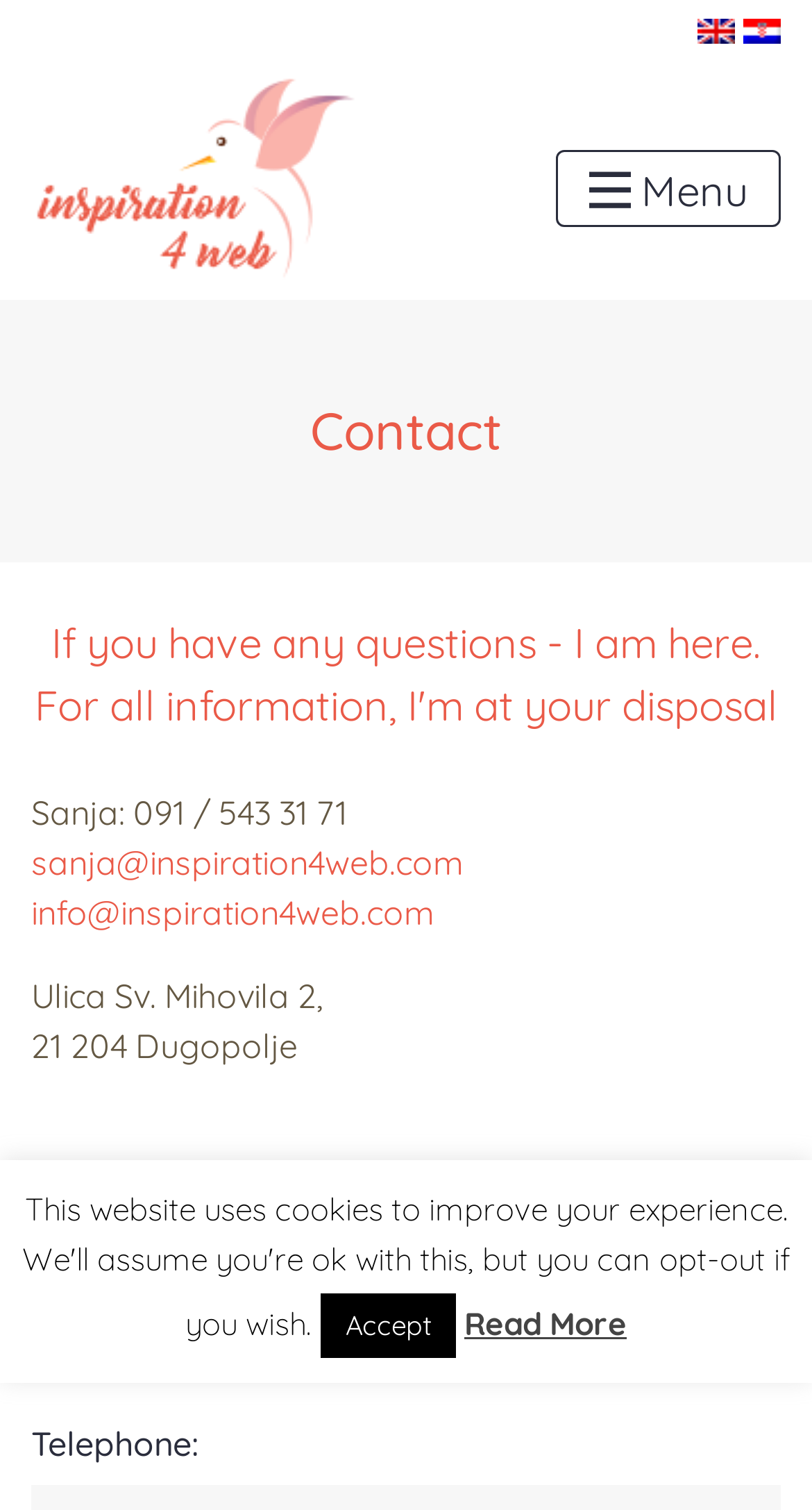Please answer the following question using a single word or phrase: 
What language options are available?

English, Hrvatski